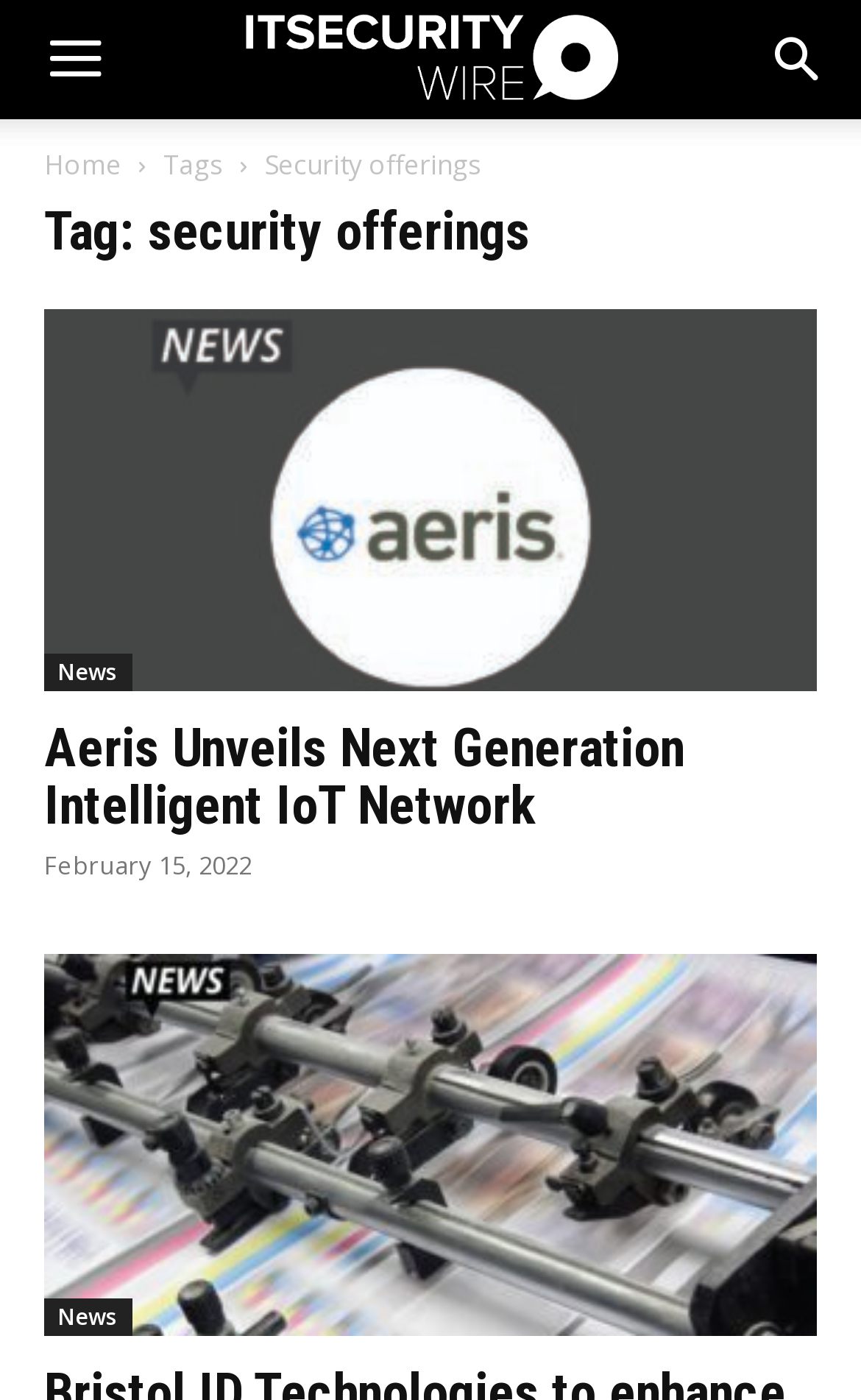Pinpoint the bounding box coordinates of the clickable element needed to complete the instruction: "Search for something". The coordinates should be provided as four float numbers between 0 and 1: [left, top, right, bottom].

[0.856, 0.0, 1.0, 0.085]